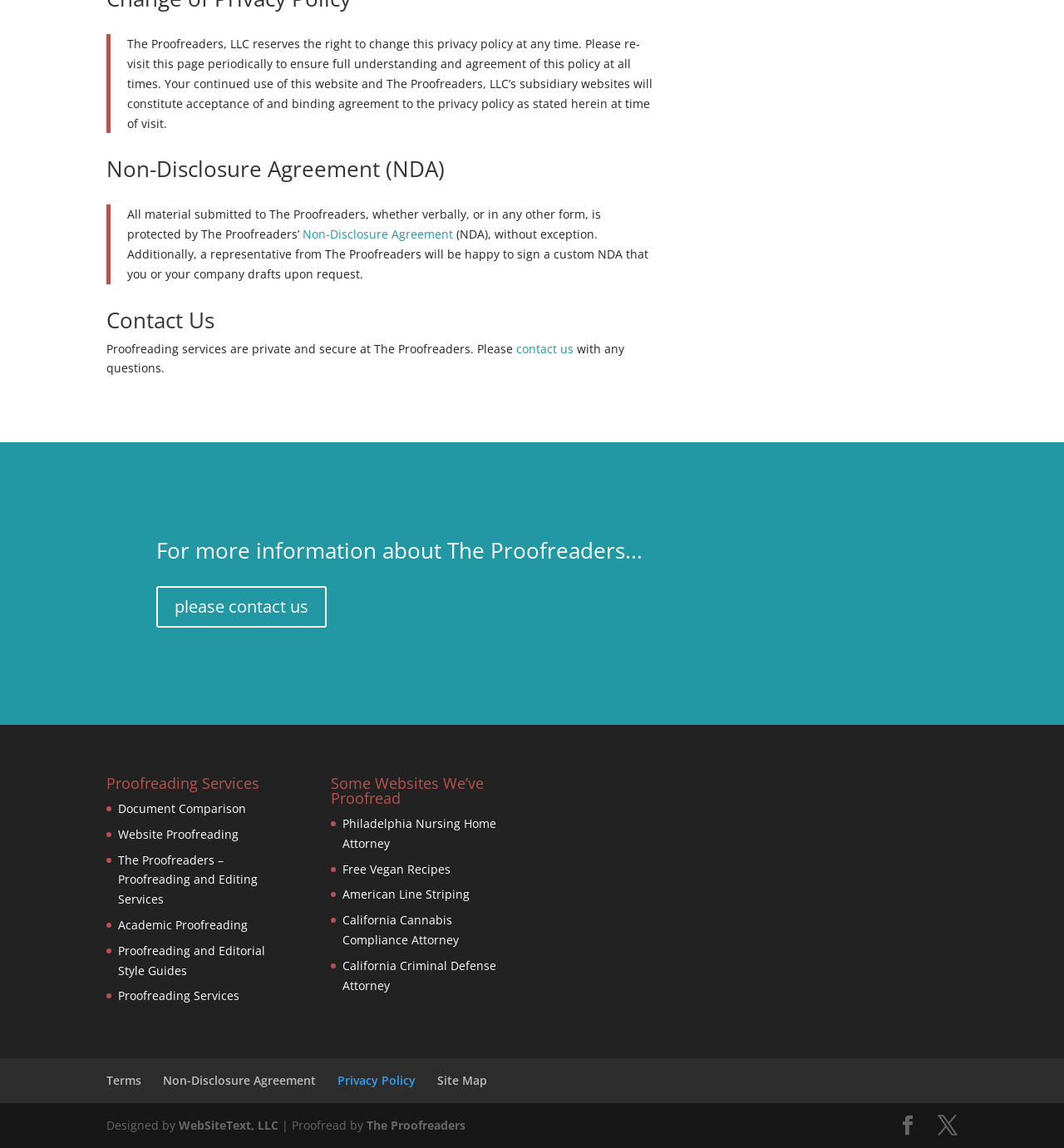Please specify the coordinates of the bounding box for the element that should be clicked to carry out this instruction: "Contact us". The coordinates must be four float numbers between 0 and 1, formatted as [left, top, right, bottom].

[0.485, 0.297, 0.542, 0.31]